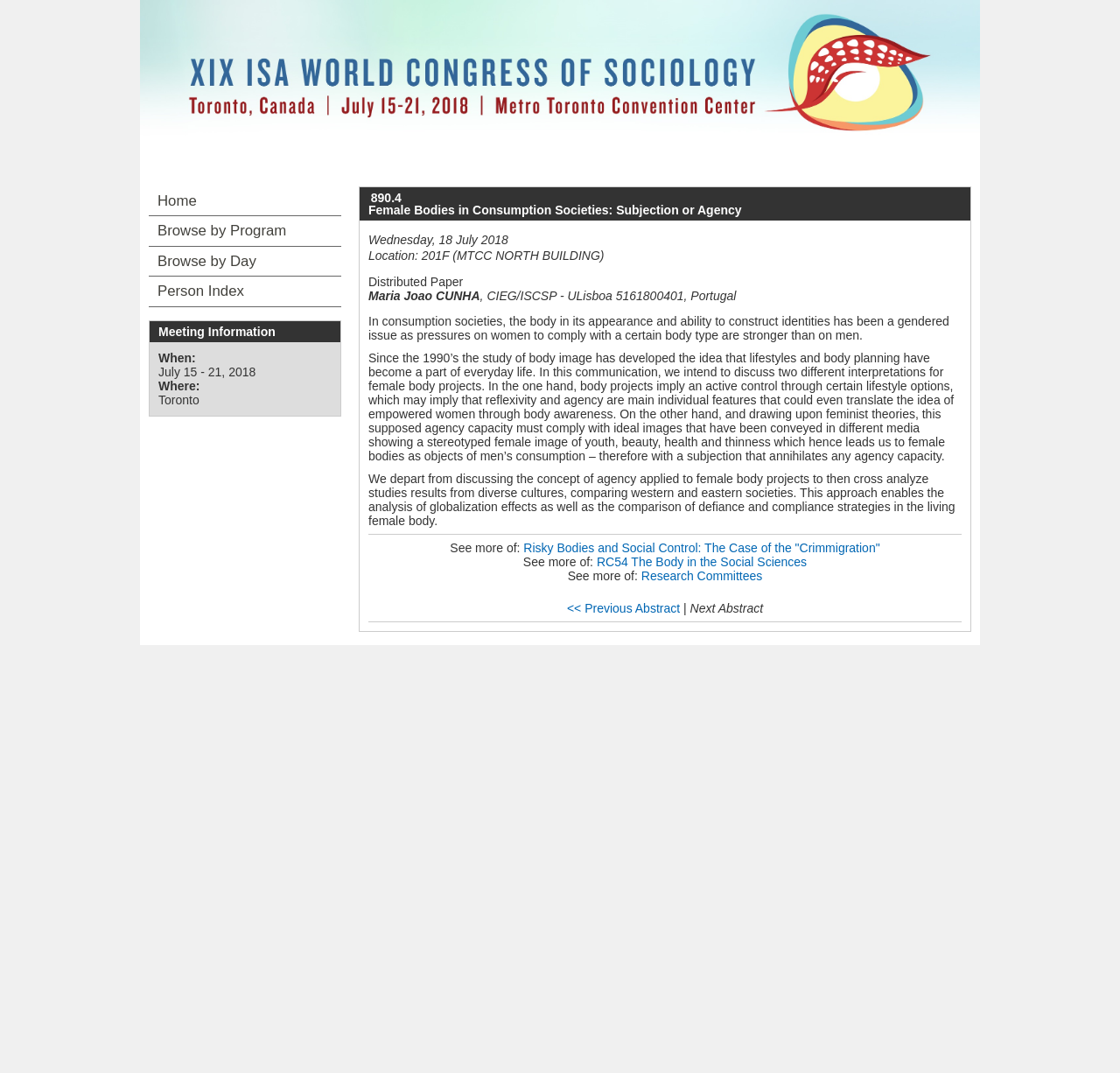Locate and provide the bounding box coordinates for the HTML element that matches this description: "Research Committees".

[0.572, 0.53, 0.681, 0.543]